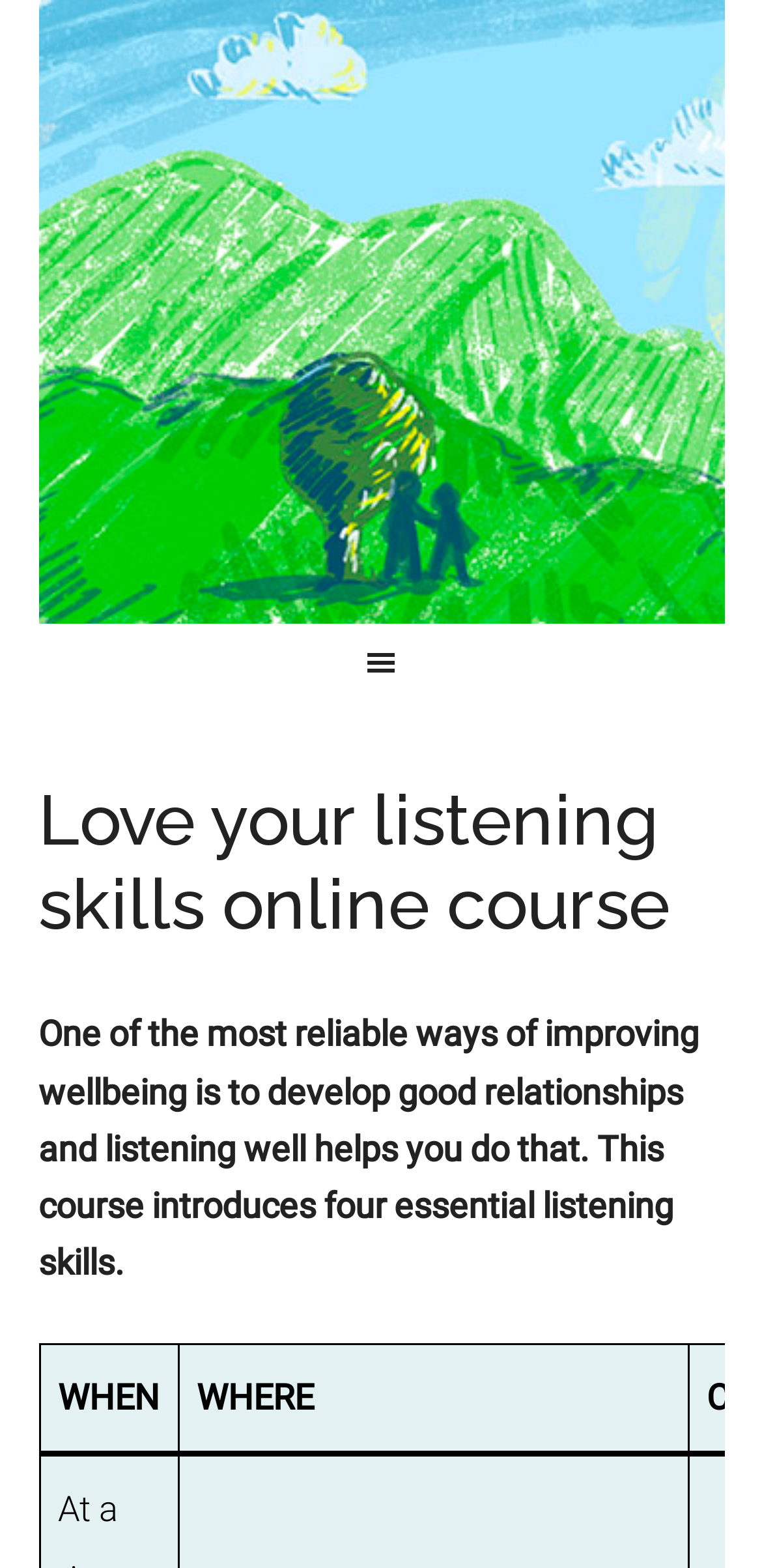Using the information in the image, could you please answer the following question in detail:
What is the name of the website?

I found the name of the website by looking at the top-left corner of the webpage, where the link 'College of Wellbeing.com' is located.